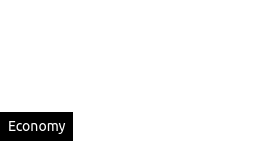What section of the website is the article linked to?
Please provide a comprehensive answer based on the contents of the image.

The article is linked to the 'Economy' section of the website, suggesting a broader exploration of economic factors influencing various industries, including the restaurant business.